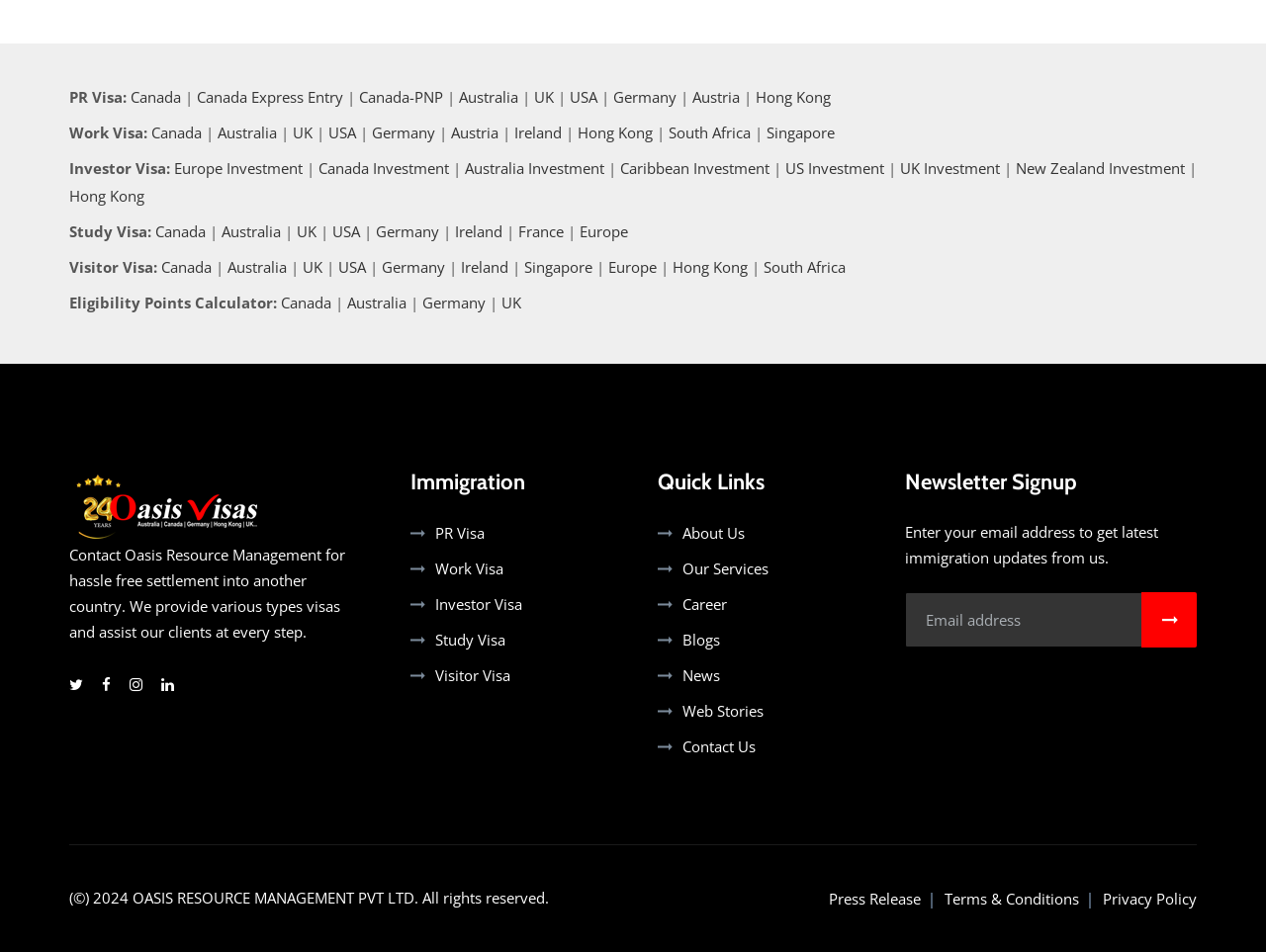Which country's investment visa is mentioned alongside Europe Investment?
Use the information from the image to give a detailed answer to the question.

By examining the links under the 'Investor Visa:' section, I found that Canada Investment is mentioned alongside Europe Investment, indicating that Canada is one of the countries whose investment visa is mentioned on the webpage.